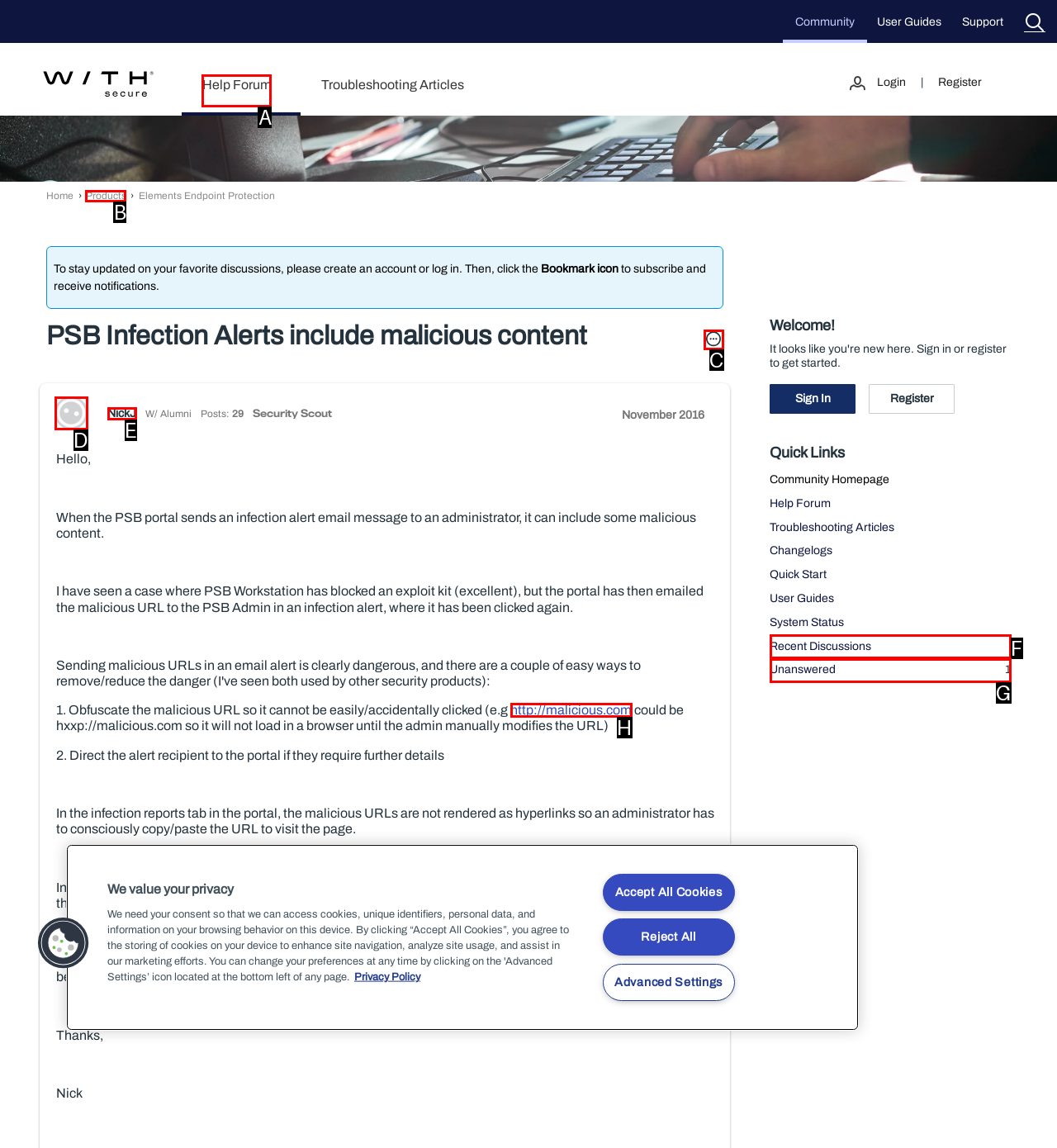Please indicate which option's letter corresponds to the task: Go to the 'Help Forum' by examining the highlighted elements in the screenshot.

A